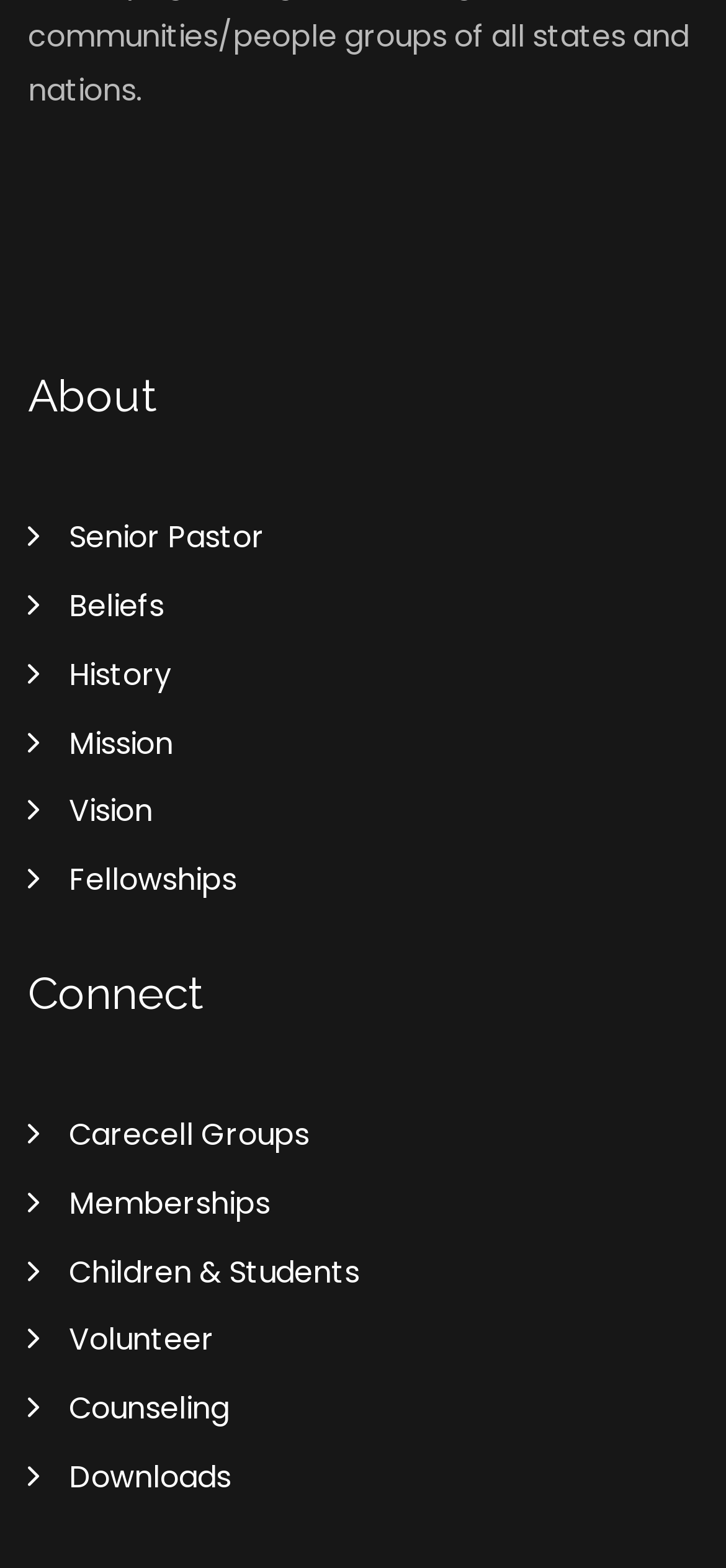Determine the bounding box coordinates of the area to click in order to meet this instruction: "Check Carecell Groups".

[0.038, 0.703, 0.962, 0.746]